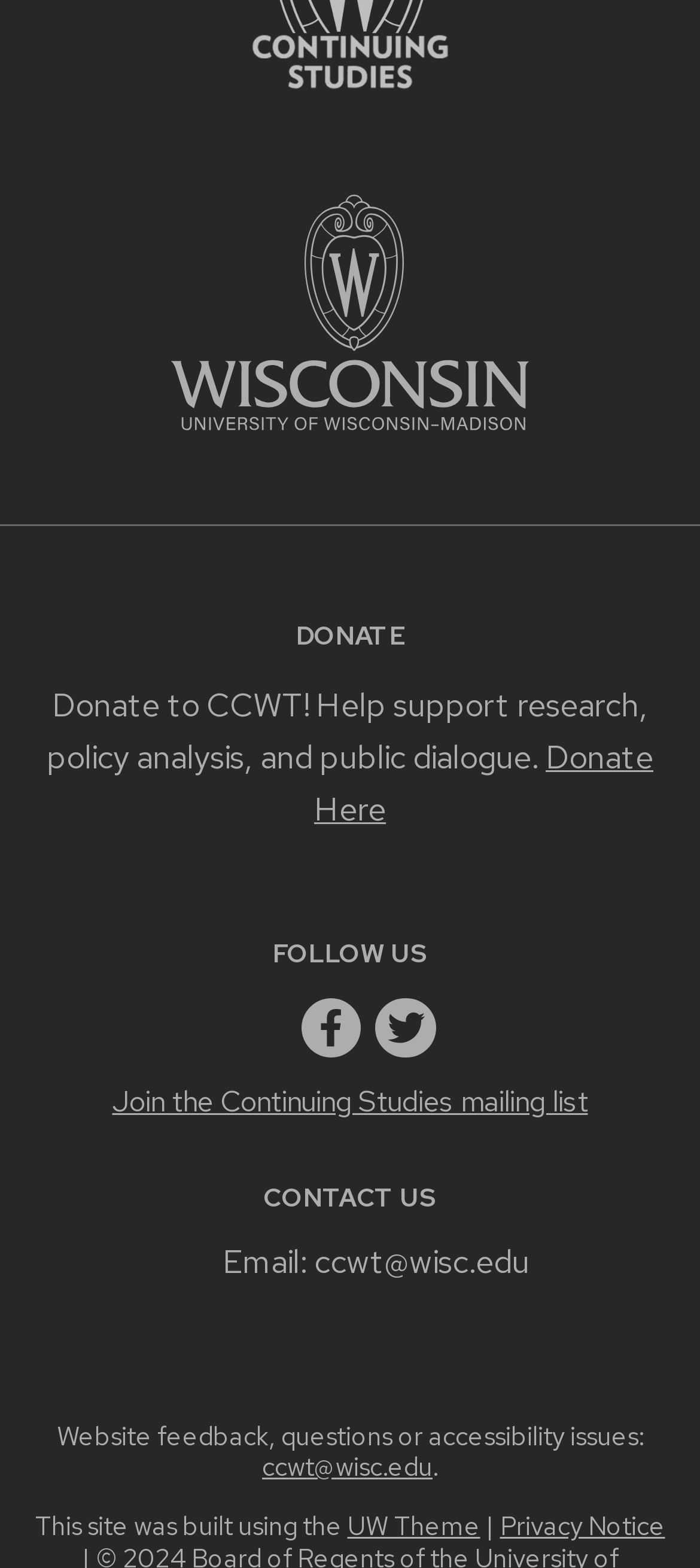Using the description "UW Theme", locate and provide the bounding box of the UI element.

[0.496, 0.962, 0.686, 0.984]